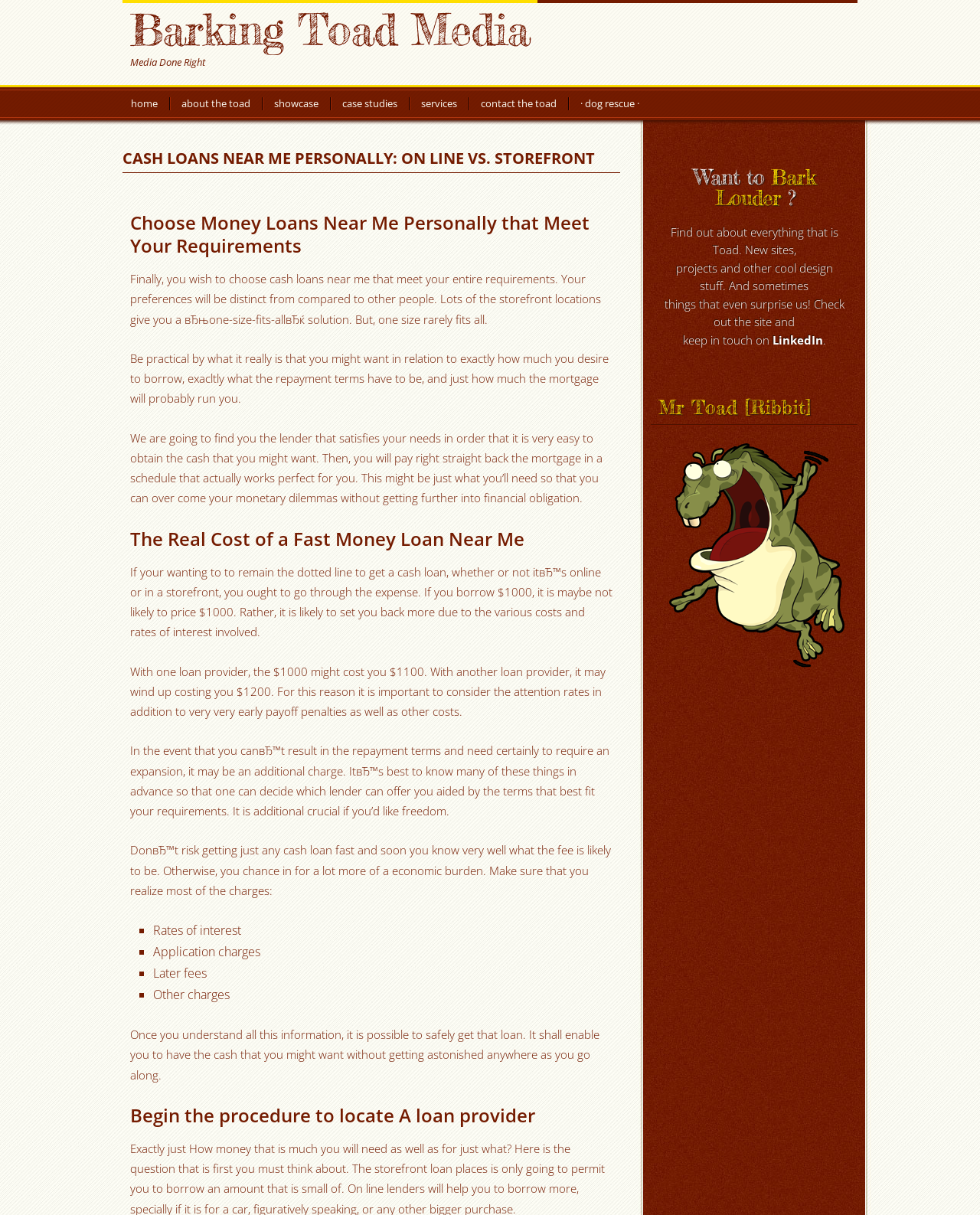Give a detailed explanation of the elements present on the webpage.

This webpage is about cash loans near me personally, comparing online and storefront options. At the top, there is a navigation menu with links to "home", "about the toad", "showcase", "case studies", "services", "contact the toad", and "· dog rescue ·". Below the navigation menu, there is a heading that reads "CASH LOANS NEAR ME PERSONALLY: ON LINE VS. STOREFRONT".

The main content of the webpage is divided into three sections. The first section, "Choose Money Loans Near Me Personally that Meet Your Requirements", discusses the importance of choosing a cash loan that meets individual needs. There are three paragraphs of text explaining that one should be practical about what they want in terms of loan amount, repayment terms, and costs.

The second section, "The Real Cost of a Fast Money Loan Near Me", warns about the potential costs of a cash loan, including interest rates, application fees, late fees, and other charges. There is a list of these charges, marked with bullet points. The text advises readers to understand all these costs before taking out a loan.

The third section, "Begin the procedure to locate A loan provider", appears to be a call to action, encouraging readers to start the process of finding a lender.

On the right side of the webpage, there is a separate section with a heading "Want to Bark Louder?" that seems to be about the company Barking Toad Media. There are a few paragraphs of text and a link to LinkedIn. Below this section, there is an image of Mr. Toad, accompanied by a table with an image.

Overall, the webpage provides information and advice about cash loans, with a focus on choosing the right lender and understanding the costs involved.